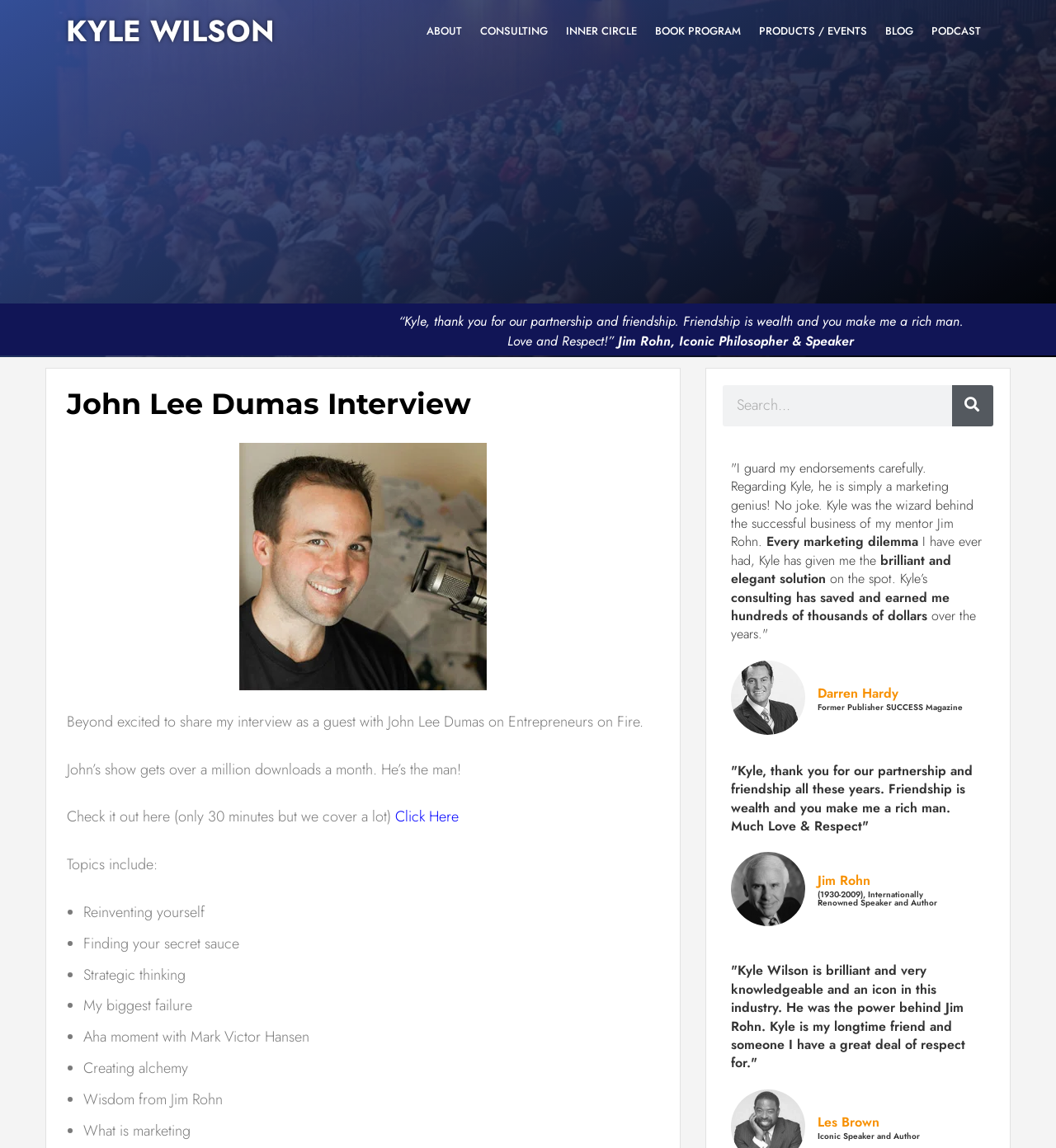Pinpoint the bounding box coordinates of the element to be clicked to execute the instruction: "Click on the 'BLOG' link".

[0.83, 0.011, 0.873, 0.044]